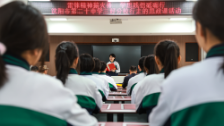Use the details in the image to answer the question thoroughly: 
What is written on the background banner?

The prominent red banner in the background of the classroom displays Chinese characters, which could be educational content, motivational quotes, or other relevant information to support the learning environment.